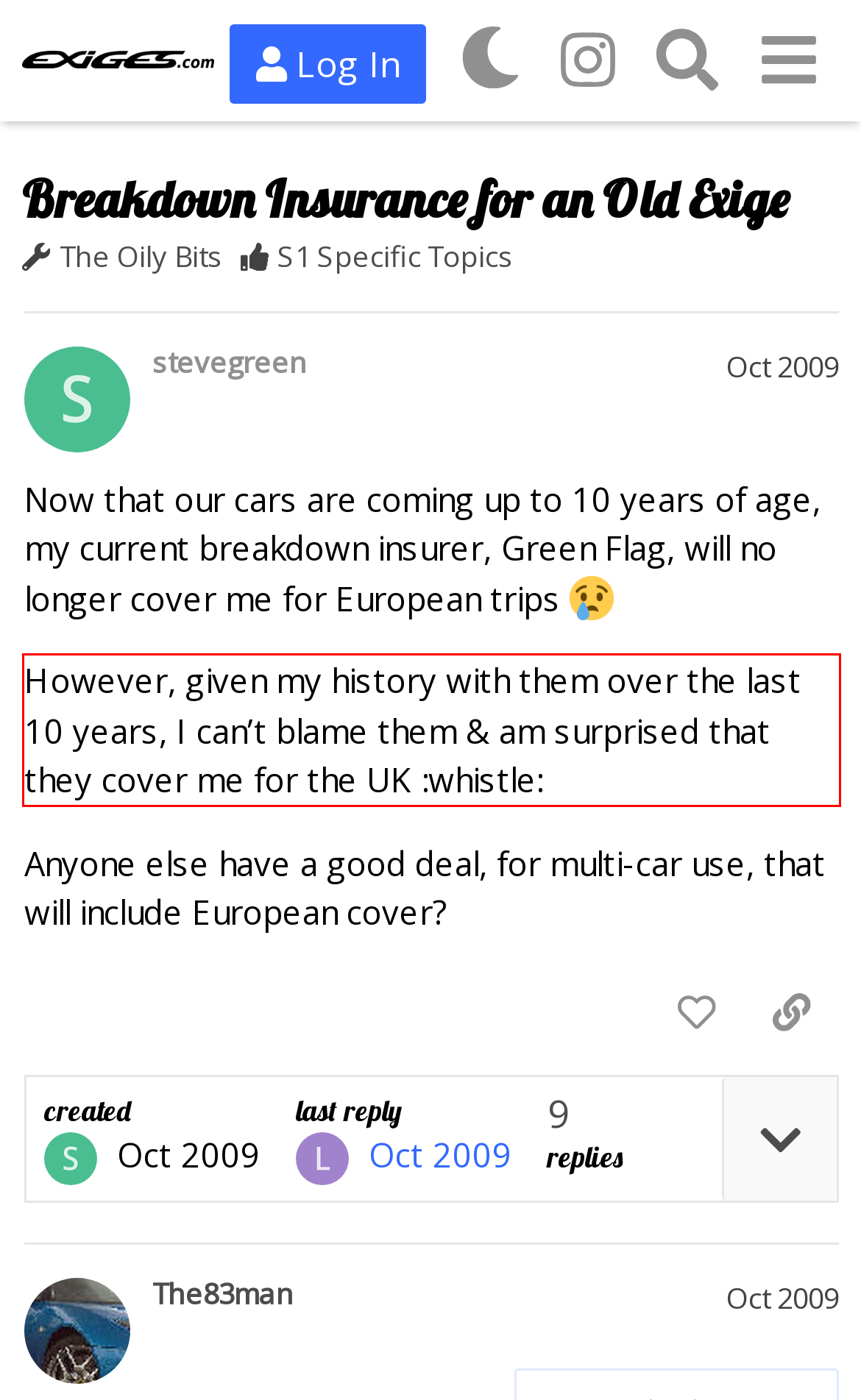Please perform OCR on the text within the red rectangle in the webpage screenshot and return the text content.

However, given my history with them over the last 10 years, I can’t blame them & am surprised that they cover me for the UK :whistle: